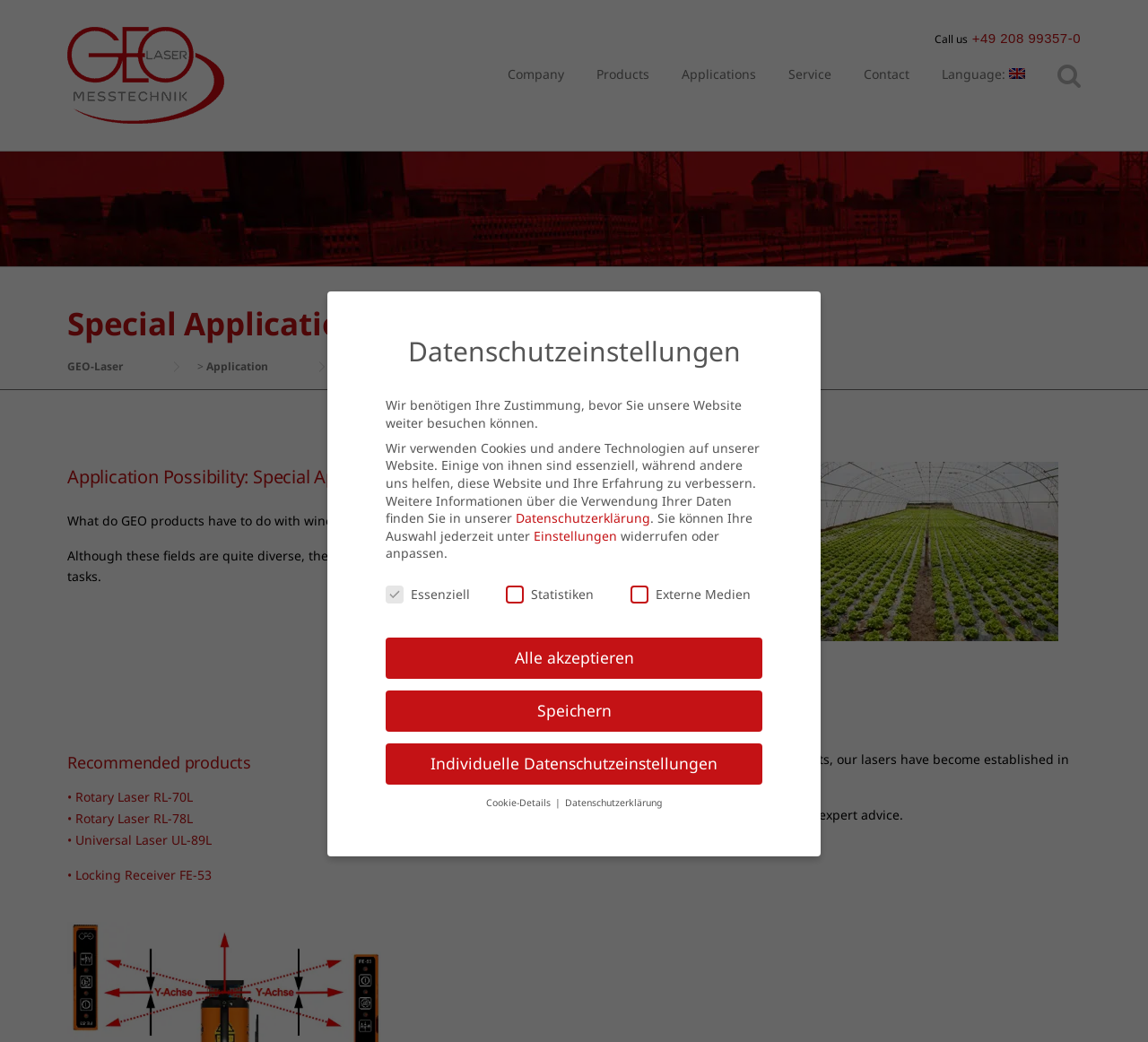Please provide the bounding box coordinate of the region that matches the element description: ^. Coordinates should be in the format (top-left x, top-left y, bottom-right x, bottom-right y) and all values should be between 0 and 1.

None